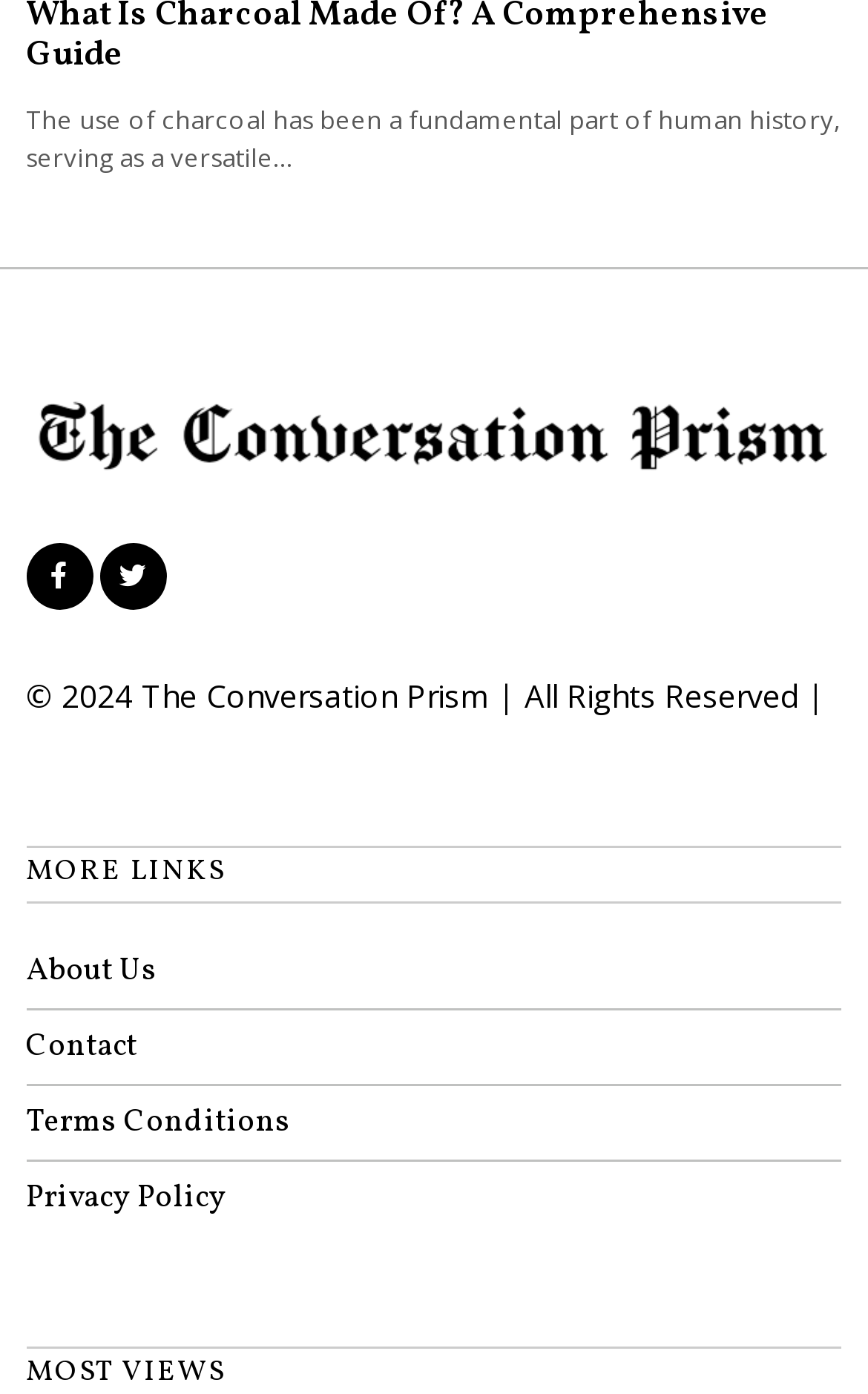What is the first sentence of the main text?
Please utilize the information in the image to give a detailed response to the question.

I found the first sentence of the main text by looking at the StaticText element with the text 'The use of charcoal has been a fundamental part of human history...' located at the top of the page.